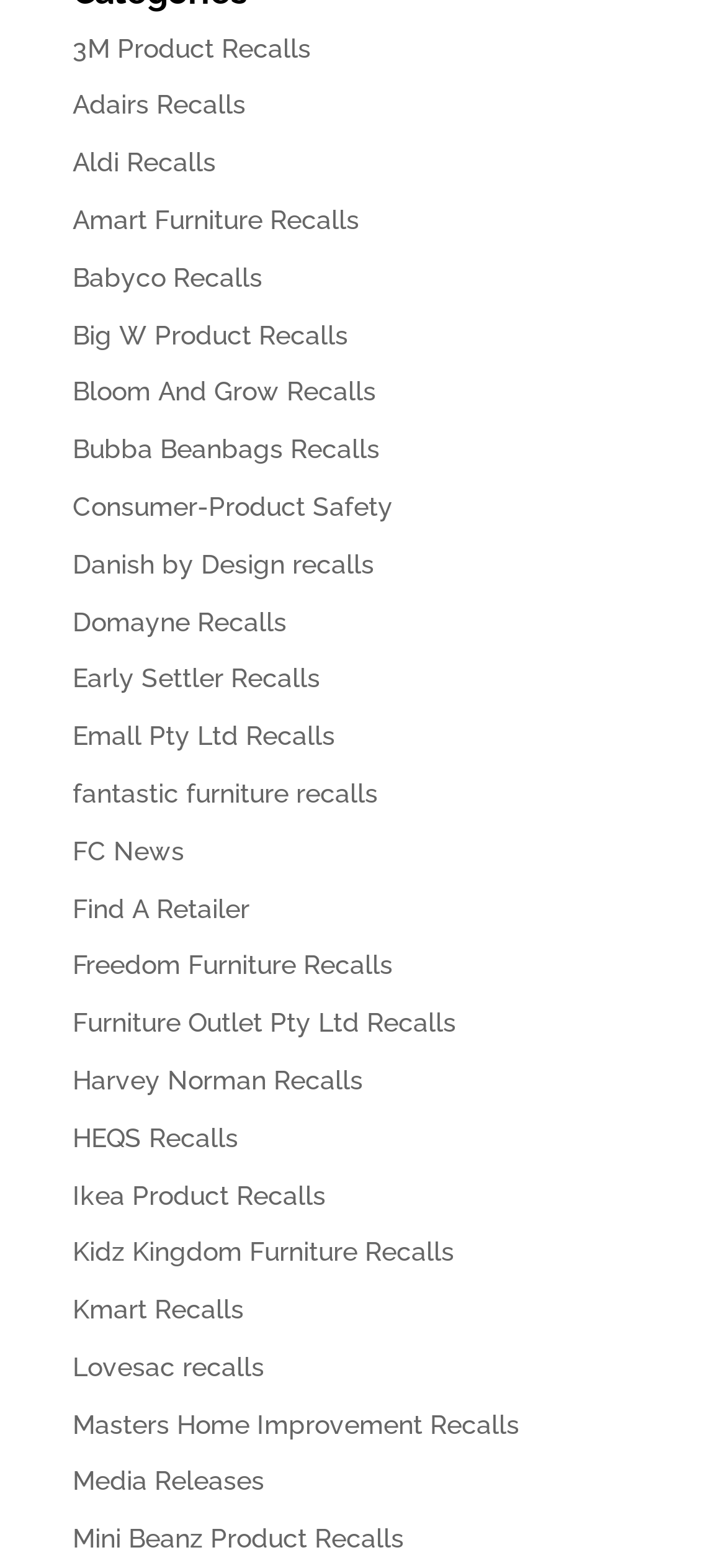Answer with a single word or phrase: 
How many recall links are there on the webpage?

29